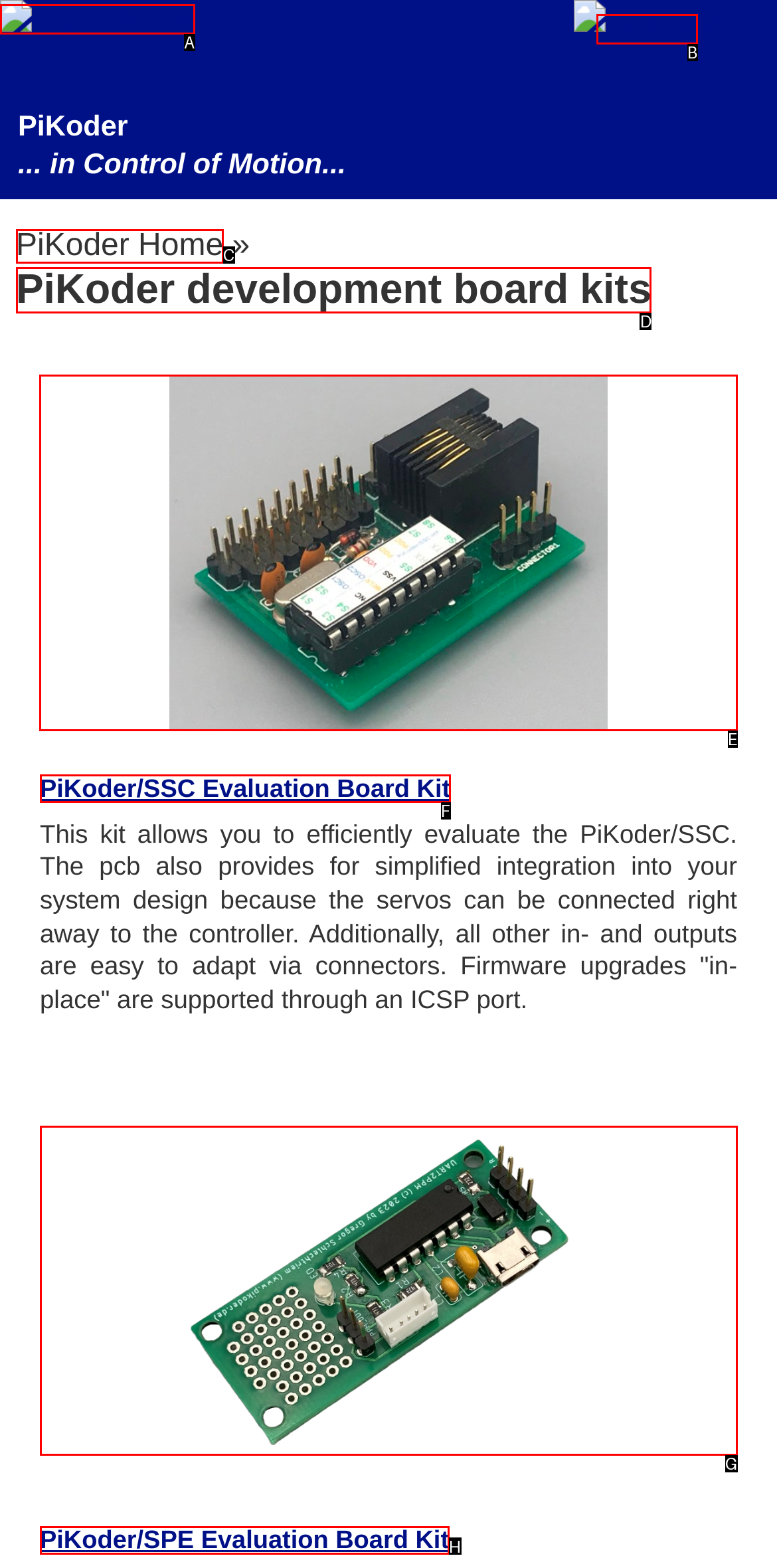Determine the letter of the UI element that will complete the task: Sign up for the newsletter
Reply with the corresponding letter.

None